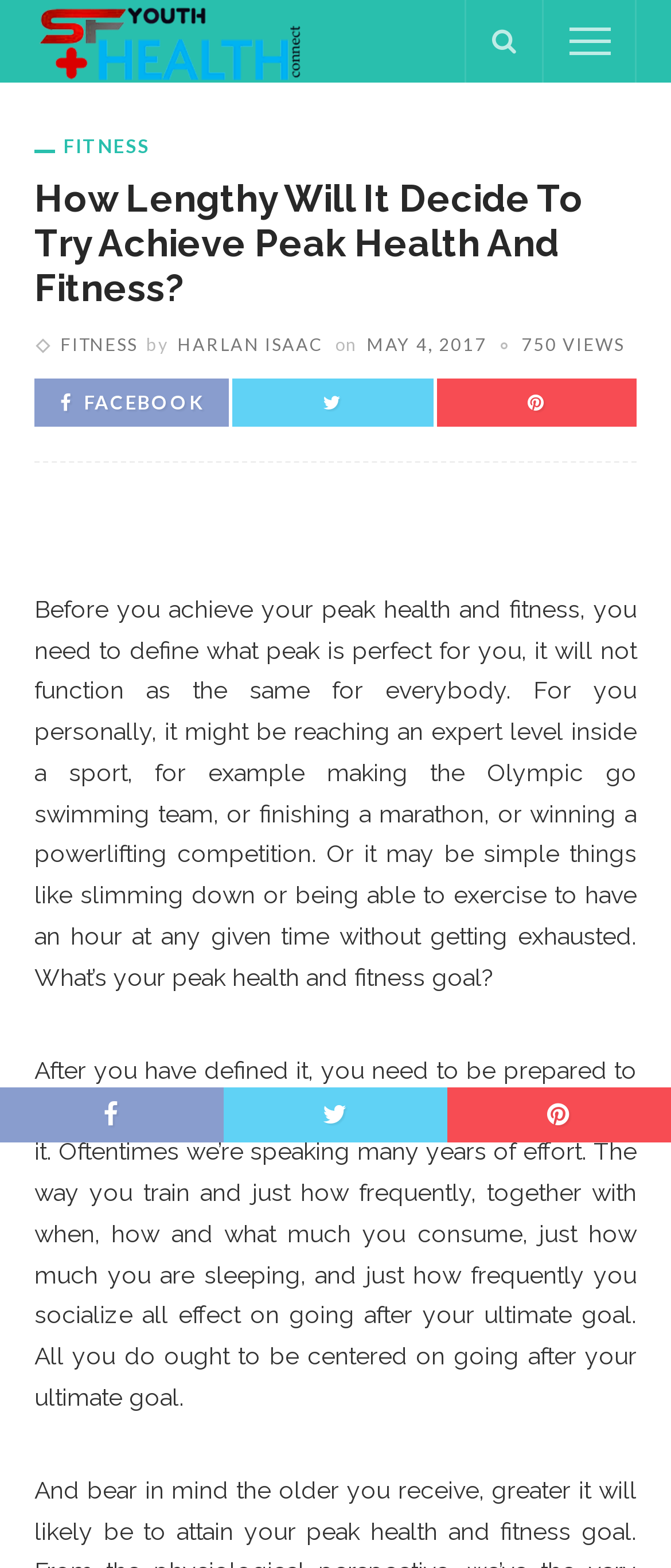Identify the bounding box coordinates of the region that needs to be clicked to carry out this instruction: "Click on the 'FITNESS' link". Provide these coordinates as four float numbers ranging from 0 to 1, i.e., [left, top, right, bottom].

[0.051, 0.086, 0.223, 0.1]